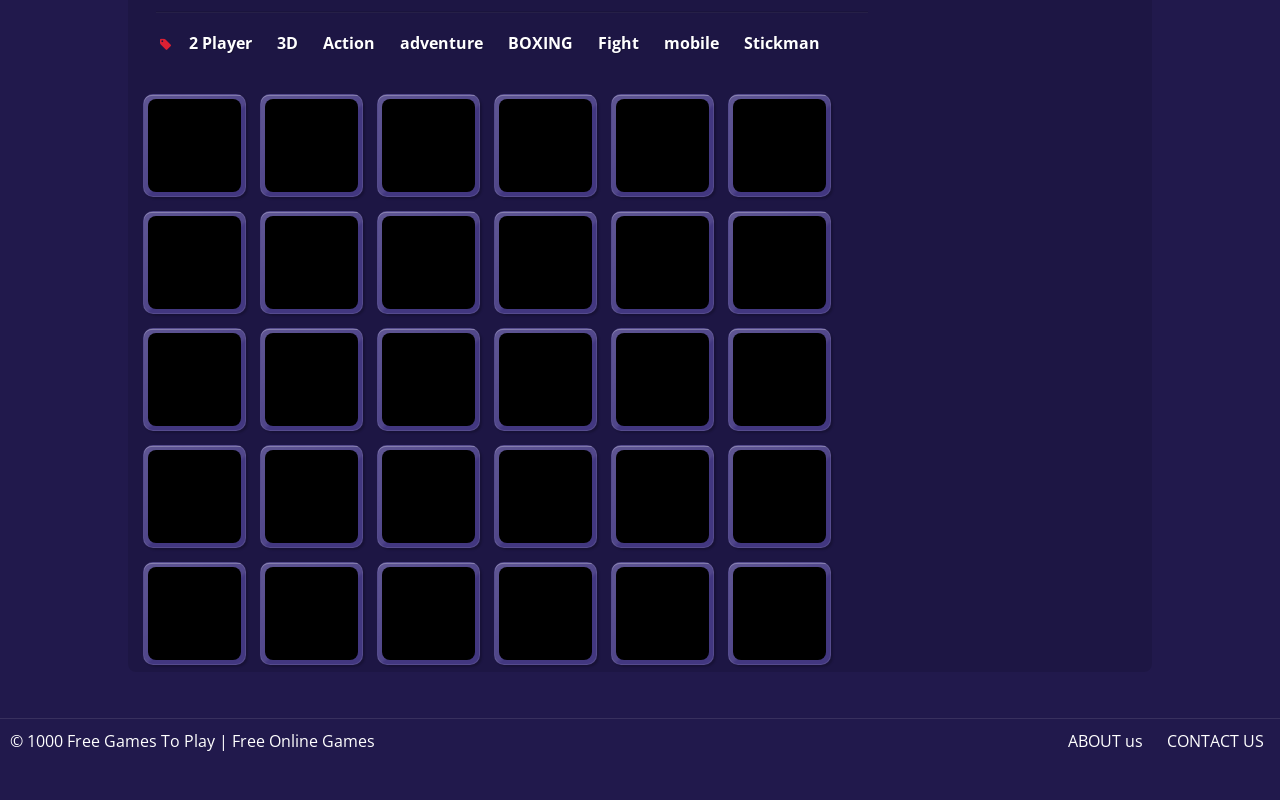Please identify the bounding box coordinates of the element I should click to complete this instruction: 'Play Cartoon Stunt Car Unblocked'. The coordinates should be given as four float numbers between 0 and 1, like this: [left, top, right, bottom].

[0.39, 0.124, 0.462, 0.24]